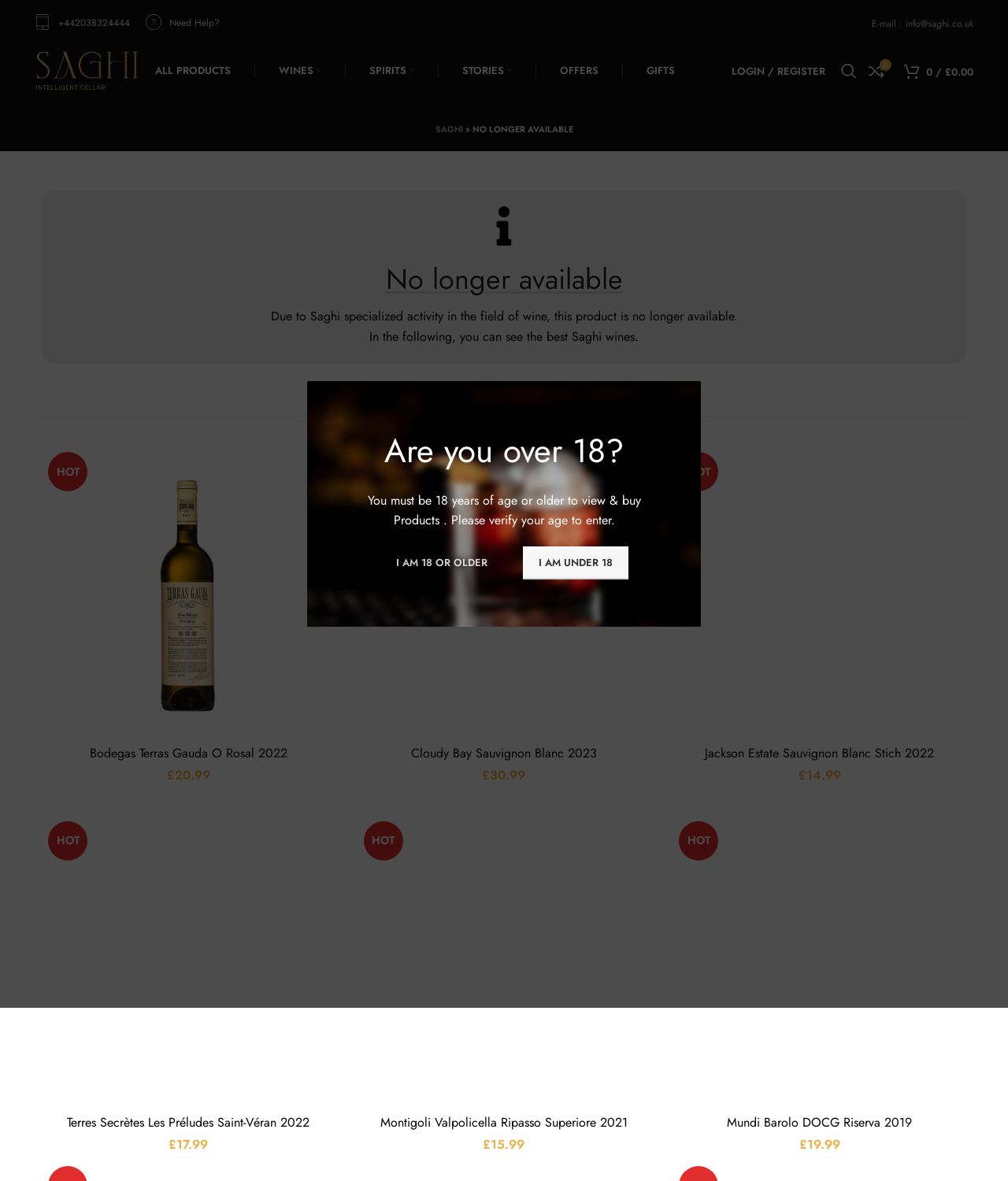Refer to the image and provide an in-depth answer to the question: 
How many navigation links are in the main navigation menu?

The answer can be found by counting the number of links in the main navigation menu, which are 'ALL PRODUCTS', 'WINES', 'SPIRITS', 'STORIES', 'OFFERS', and 'GIFTS'.